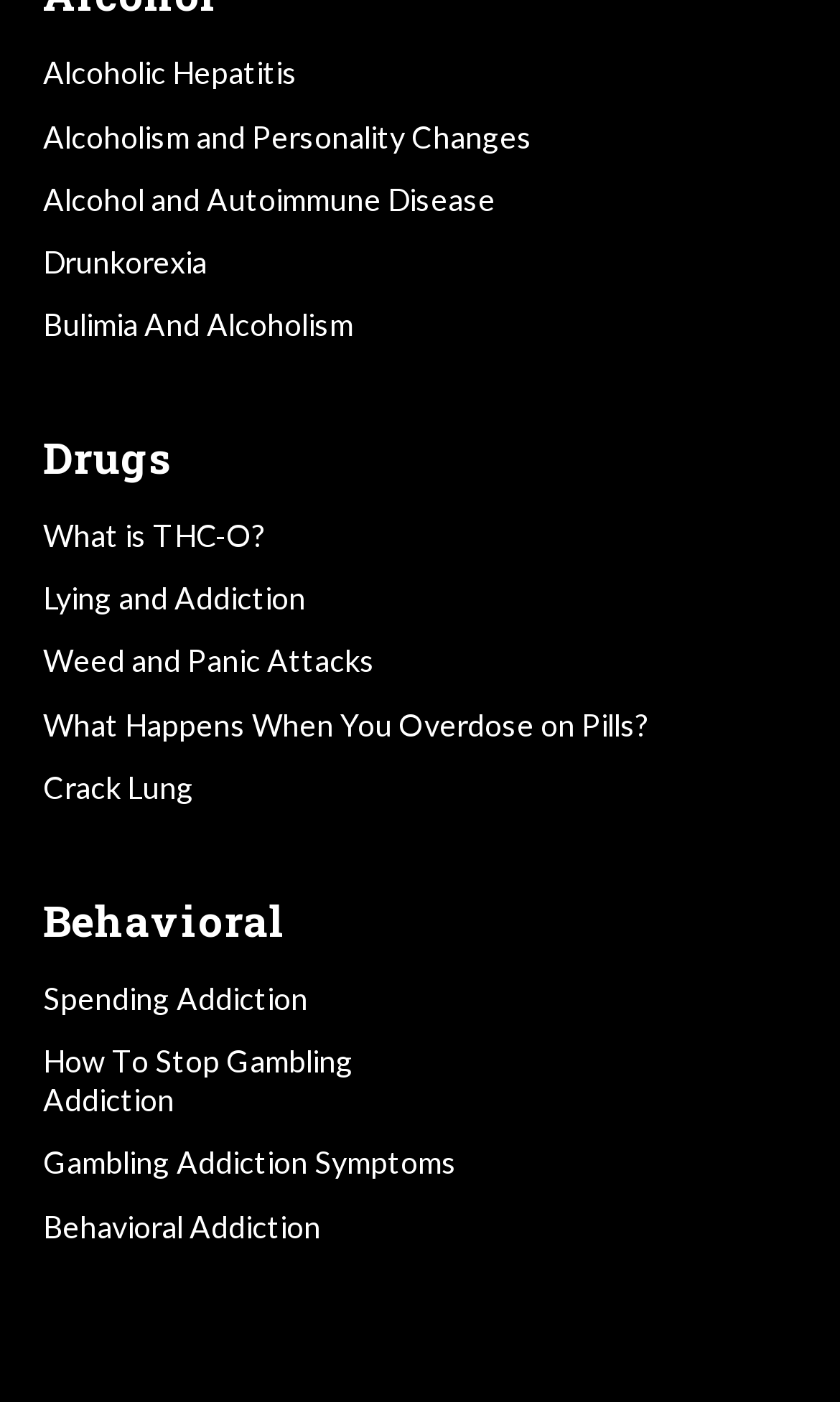Locate the bounding box of the UI element with the following description: "Crack Lung".

[0.051, 0.484, 0.231, 0.51]